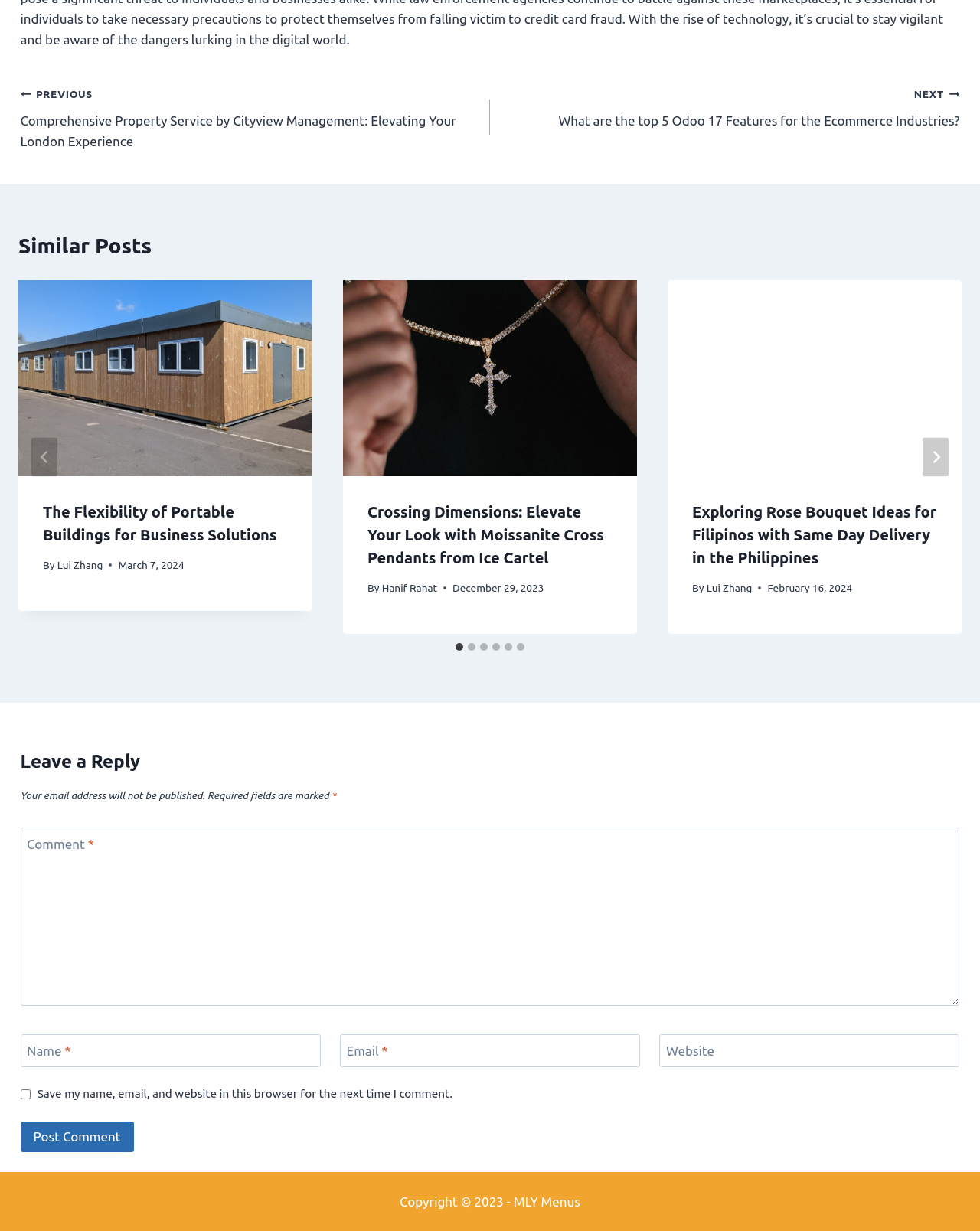Can you pinpoint the bounding box coordinates for the clickable element required for this instruction: "Select the '2 of 6' slide"? The coordinates should be four float numbers between 0 and 1, i.e., [left, top, right, bottom].

[0.35, 0.228, 0.65, 0.515]